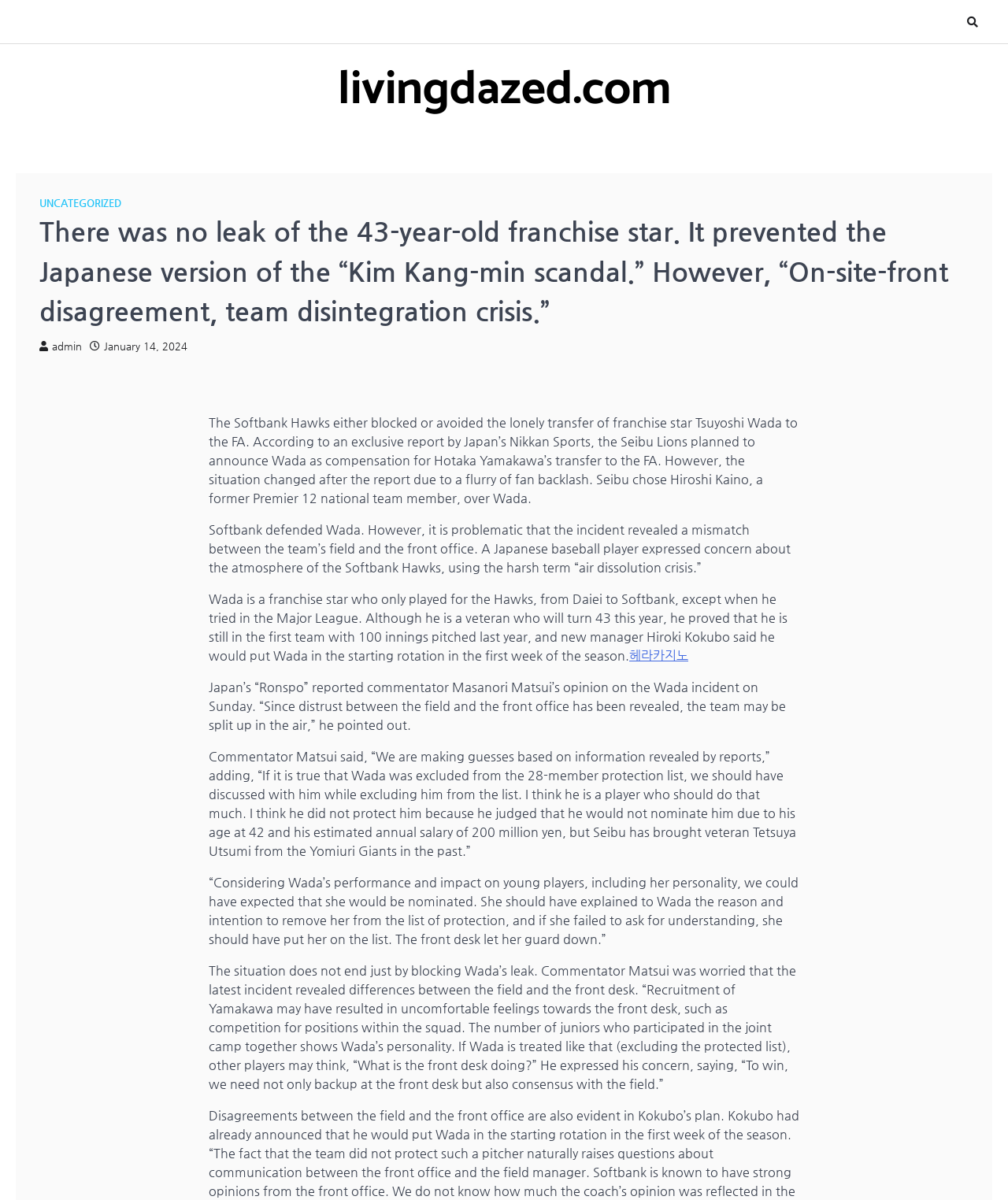Please answer the following question as detailed as possible based on the image: 
What is the concern expressed by commentator Matsui?

I determined the answer by reading the article's content, specifically the seventh paragraph, which mentions that commentator Matsui is worried that the latest incident revealed differences between the field and the front desk, leading to distrust and potential team disintegration.